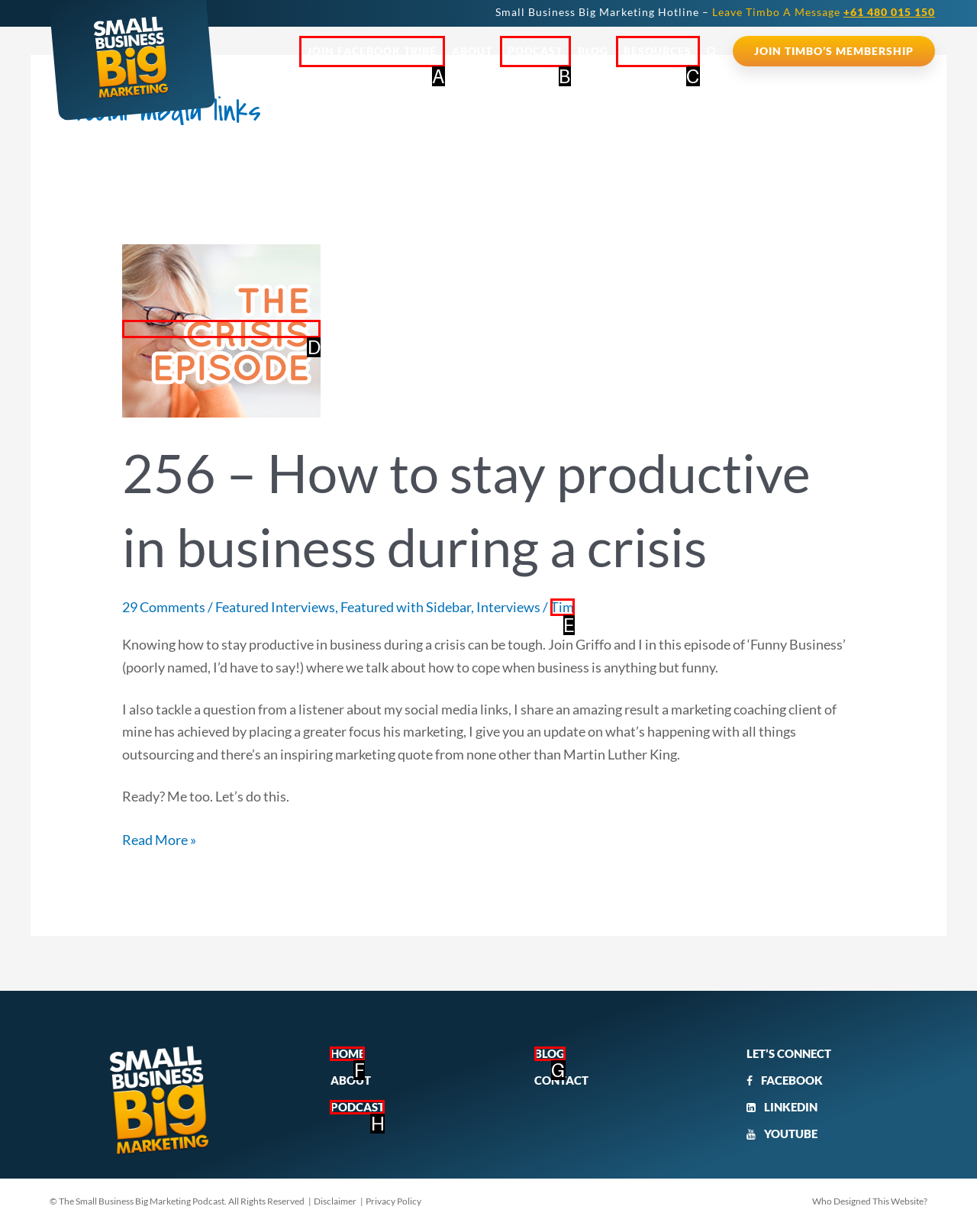Point out the HTML element I should click to achieve the following task: Read the article 'How to stay productive in business during a crisis' Provide the letter of the selected option from the choices.

D